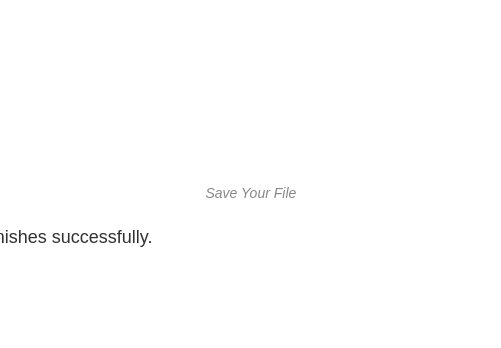What is the purpose of saving the file?
Can you give a detailed and elaborate answer to the question?

According to the caption, saving the file is a crucial step in the file downloading process, ensuring a successful completion of the downloading process, which ultimately leads to the installation of the chosen application.